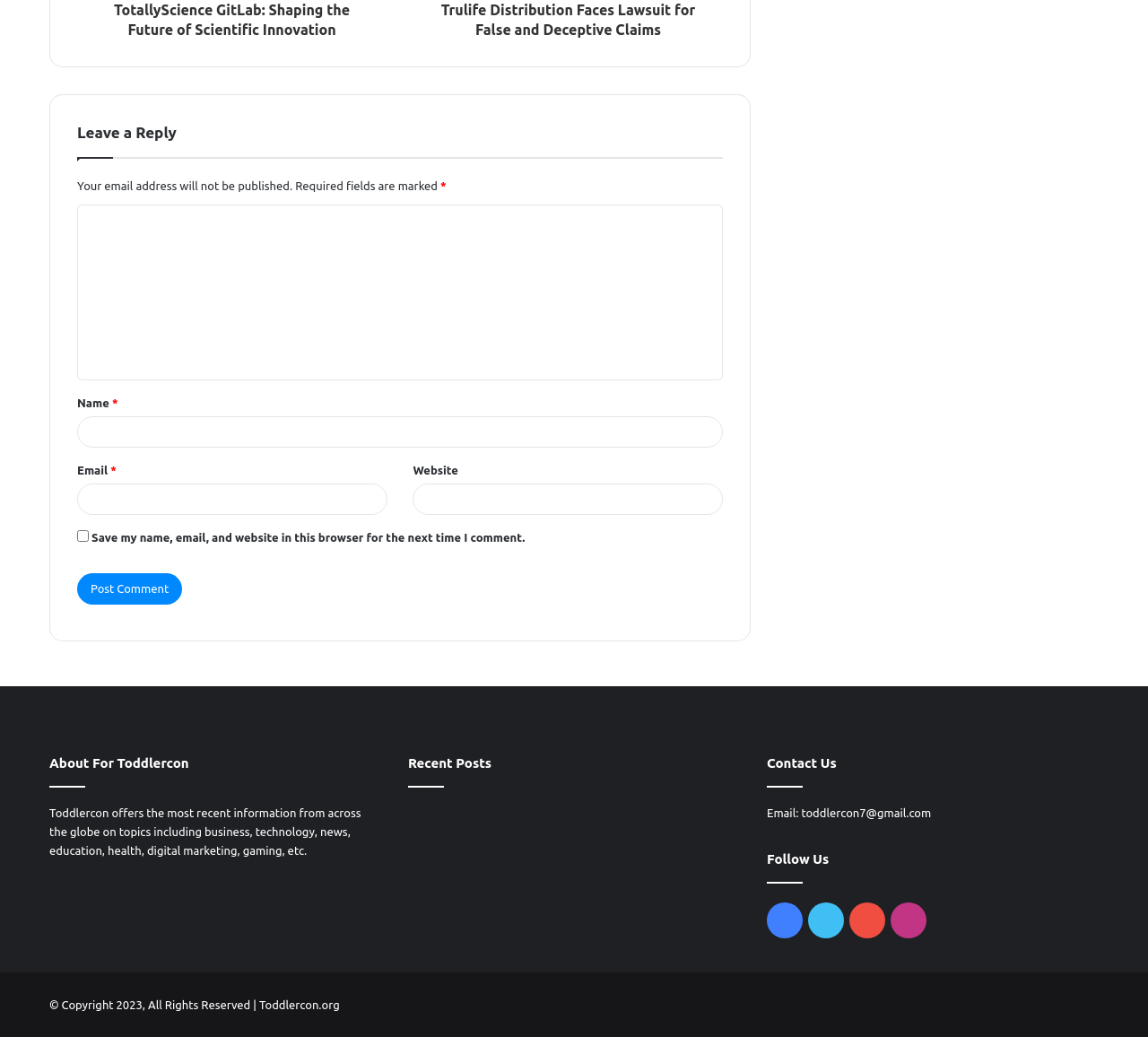Identify the bounding box for the UI element described as: "name="submit" value="Post Comment"". Ensure the coordinates are four float numbers between 0 and 1, formatted as [left, top, right, bottom].

[0.067, 0.553, 0.159, 0.583]